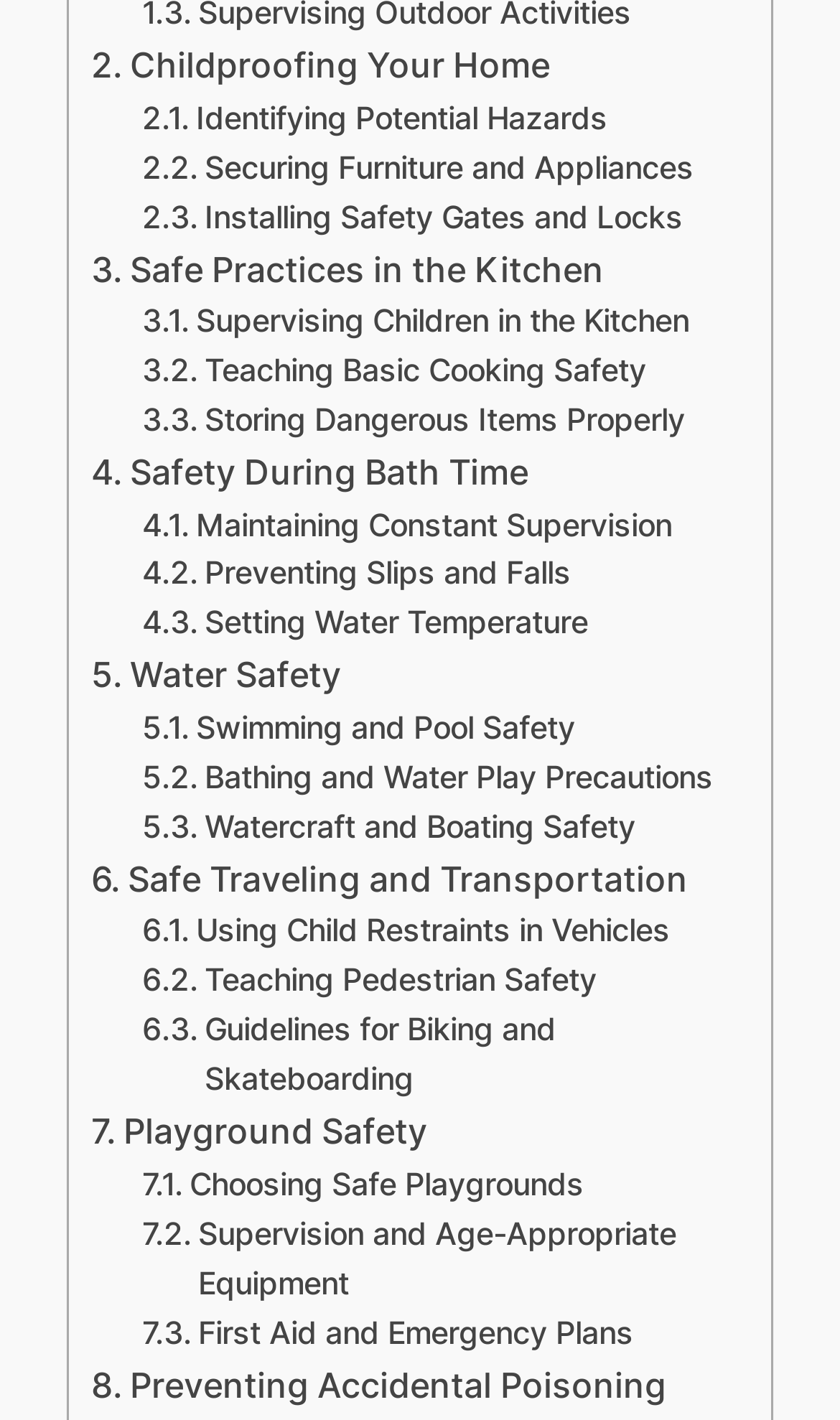Please respond to the question with a concise word or phrase:
What is the last topic in the webpage?

Preventing Accidental Poisoning